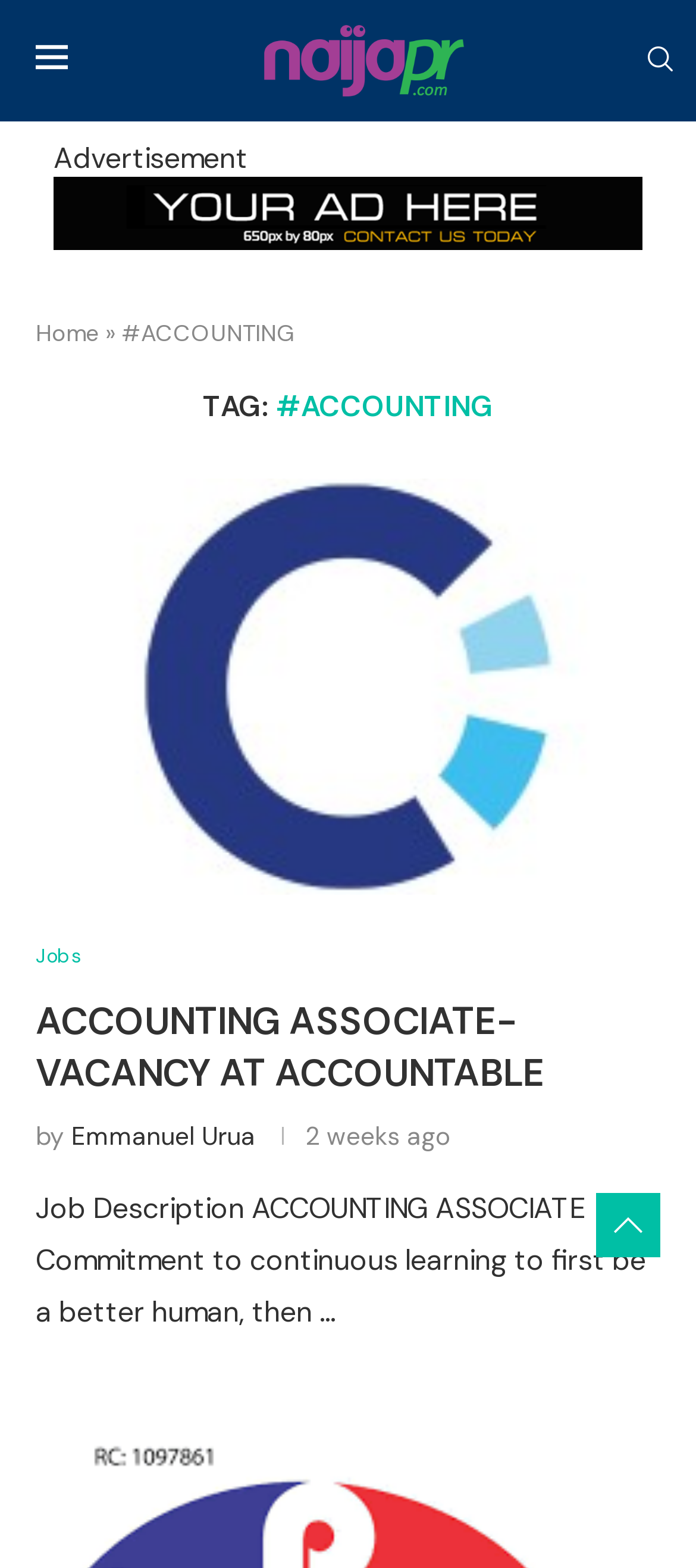Given the element description: "ACCOUNTING ASSOCIATE-VACANCY AT ACCOUNTABLE", predict the bounding box coordinates of this UI element. The coordinates must be four float numbers between 0 and 1, given as [left, top, right, bottom].

[0.051, 0.636, 0.782, 0.7]